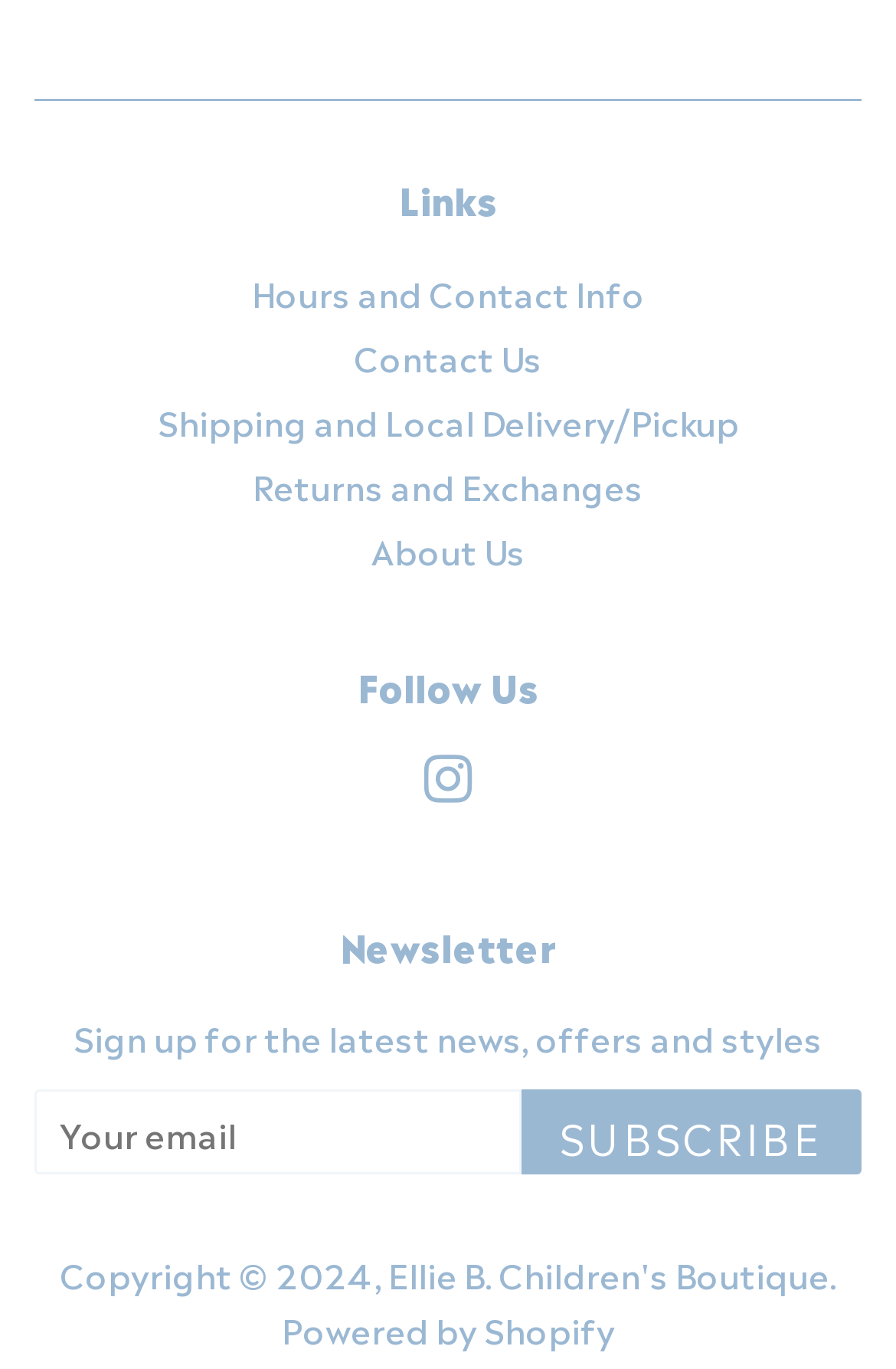What is the name of the boutique?
Based on the image, provide a one-word or brief-phrase response.

Ellie B. Children's Boutique